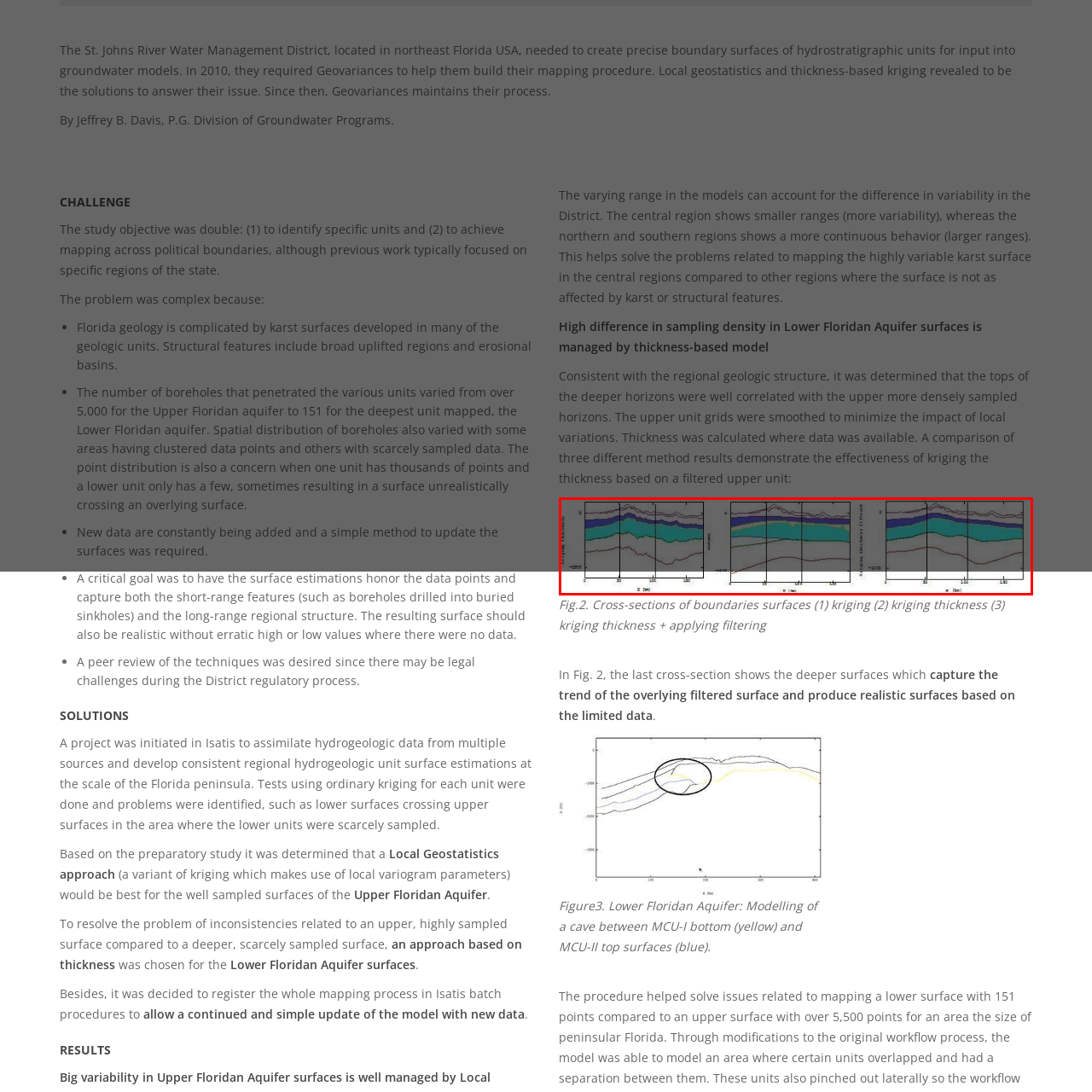Focus on the area marked by the red box, How many kriging methods are compared? 
Answer briefly using a single word or phrase.

Three